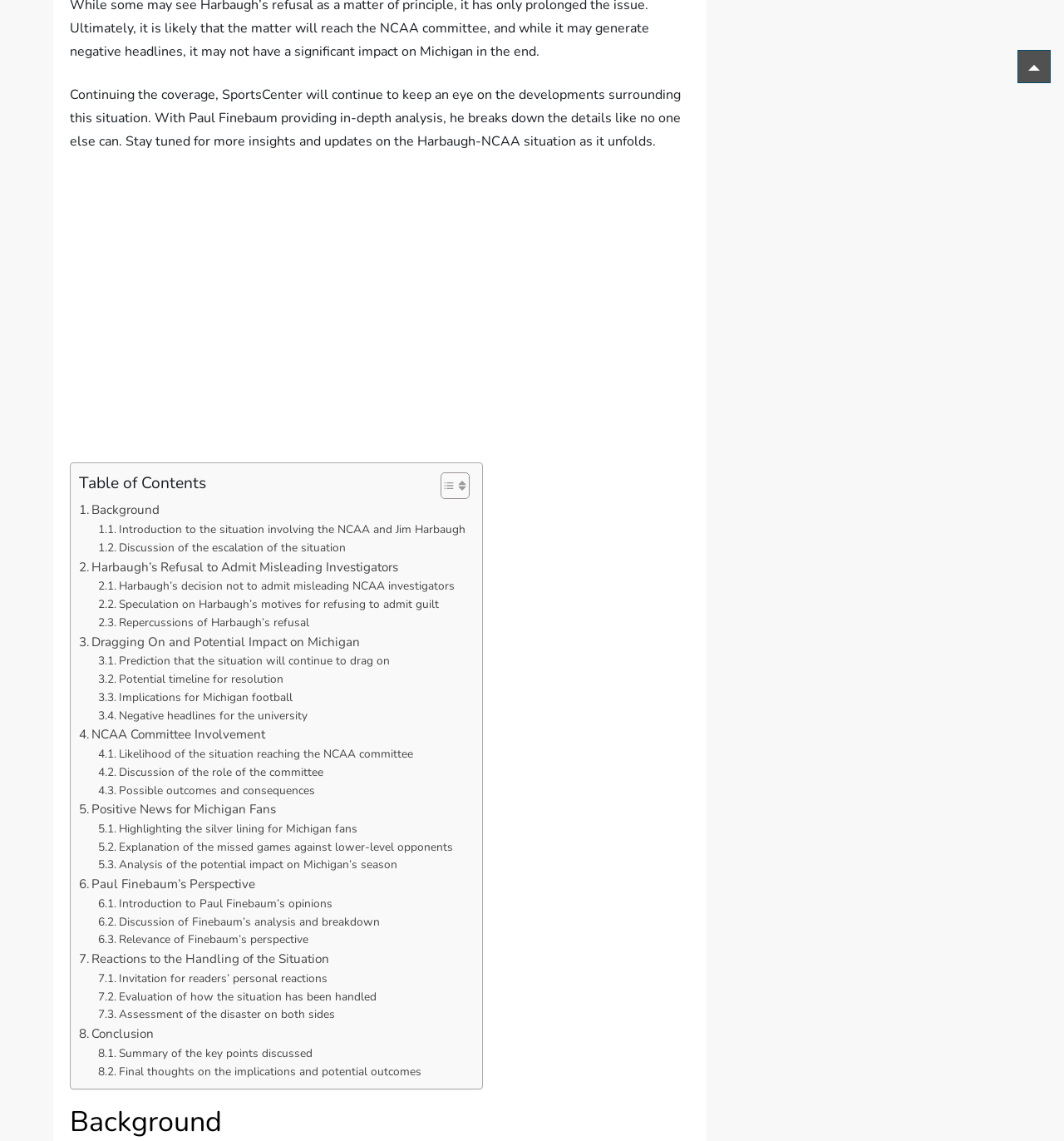Identify the bounding box coordinates of the HTML element based on this description: "Toggle".

[0.402, 0.414, 0.437, 0.438]